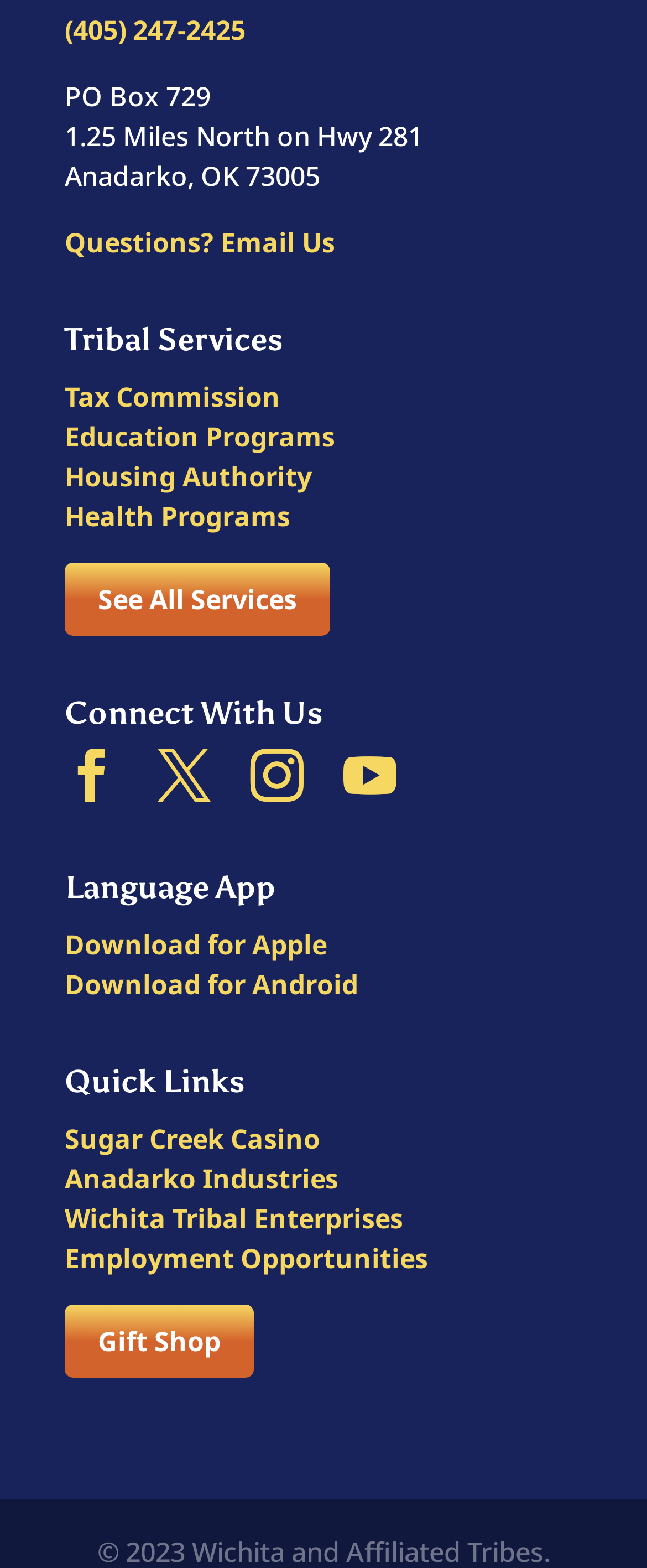What is the address of the tribal services?
Using the information from the image, give a concise answer in one word or a short phrase.

PO Box 729, Anadarko, OK 73005